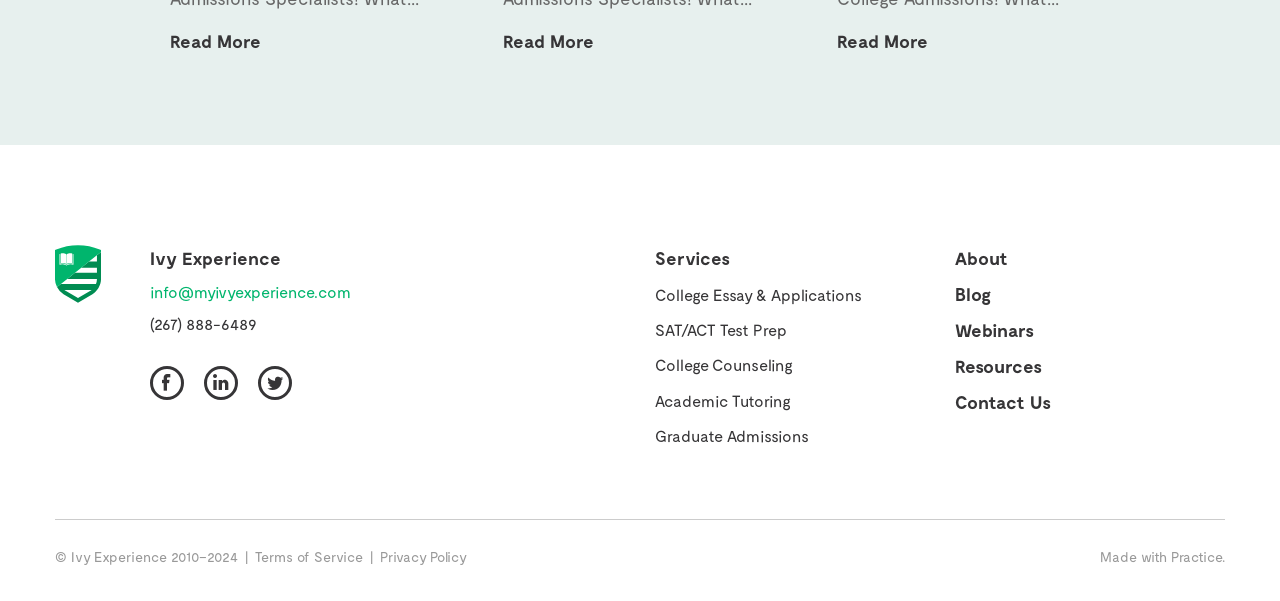Using the information shown in the image, answer the question with as much detail as possible: What is the name of the company?

The name of the company can be found in the StaticText element with the text 'Ivy Experience' located at [0.117, 0.411, 0.22, 0.447].